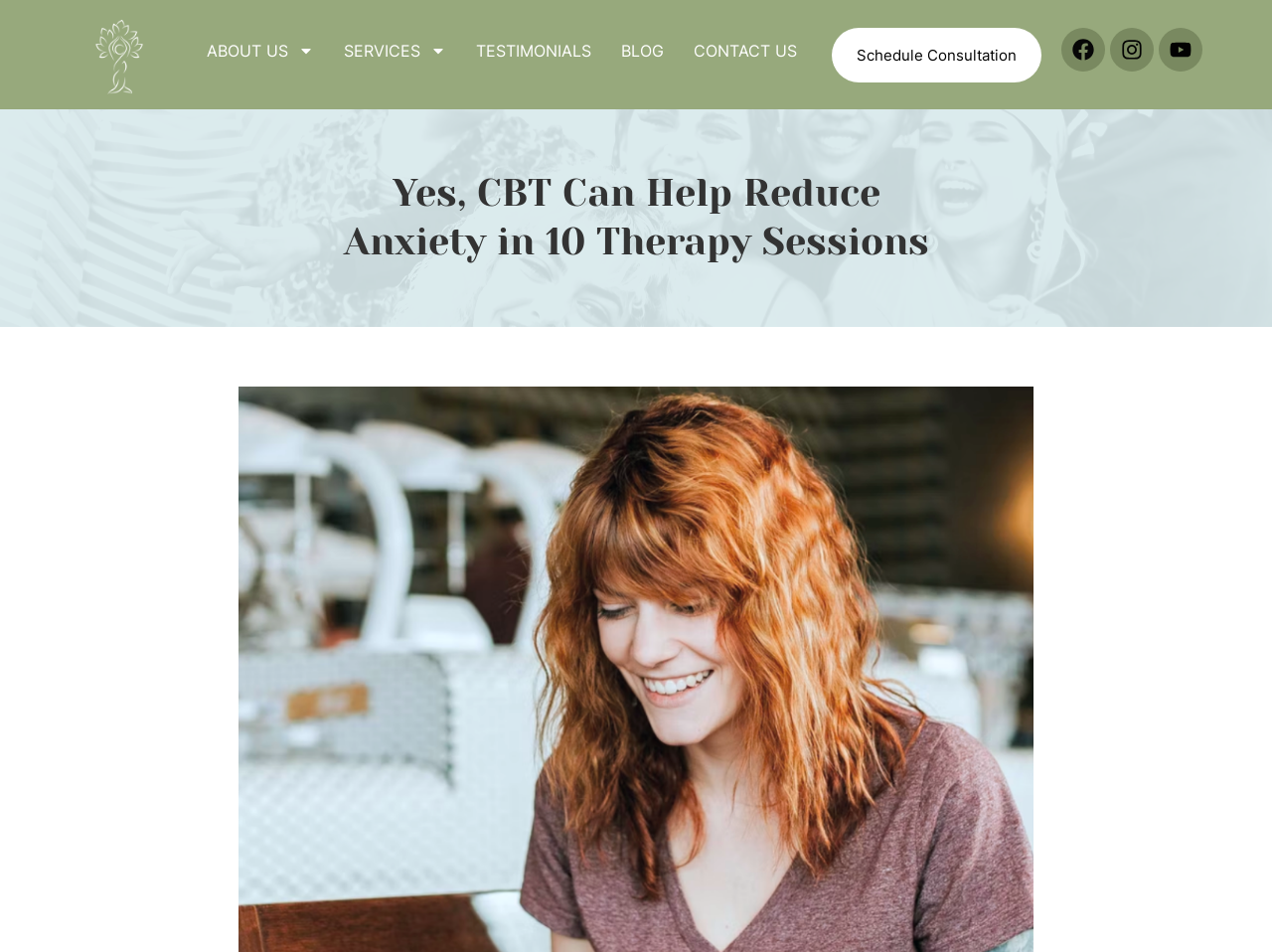How many social media links are there on the webpage?
Please provide a single word or phrase as your answer based on the screenshot.

3